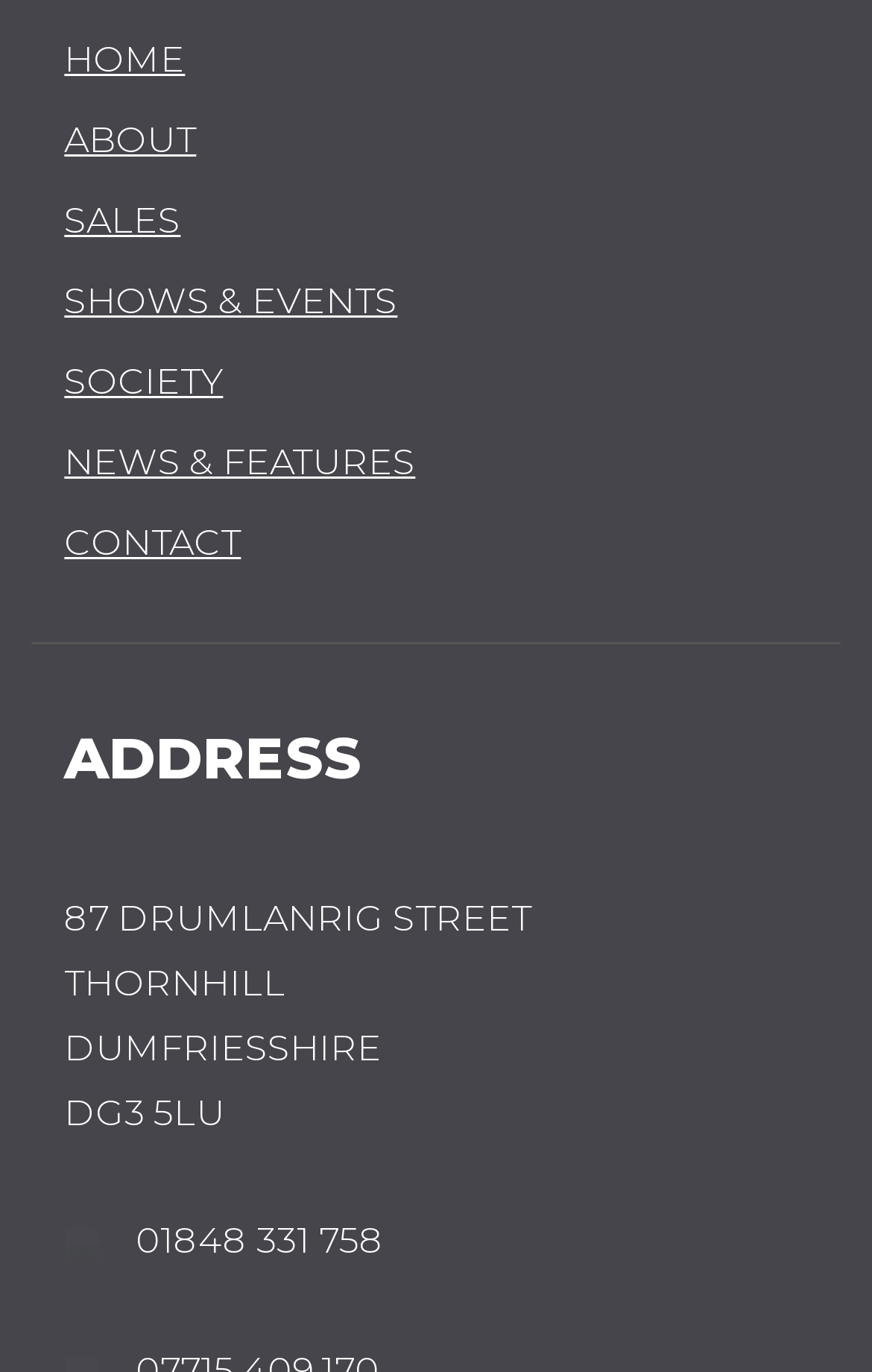Respond to the question below with a single word or phrase: What is the phone number?

01848 331 758